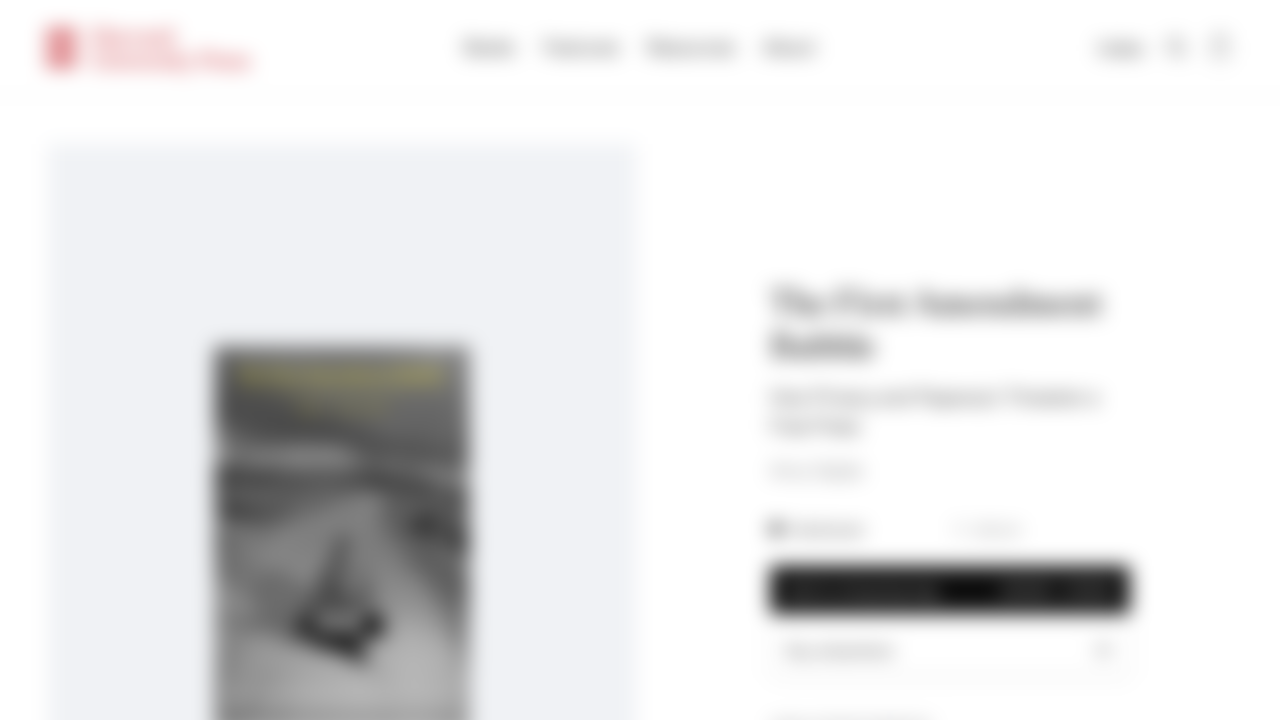What is the principal heading displayed on the webpage?

The First Amendment Bubble